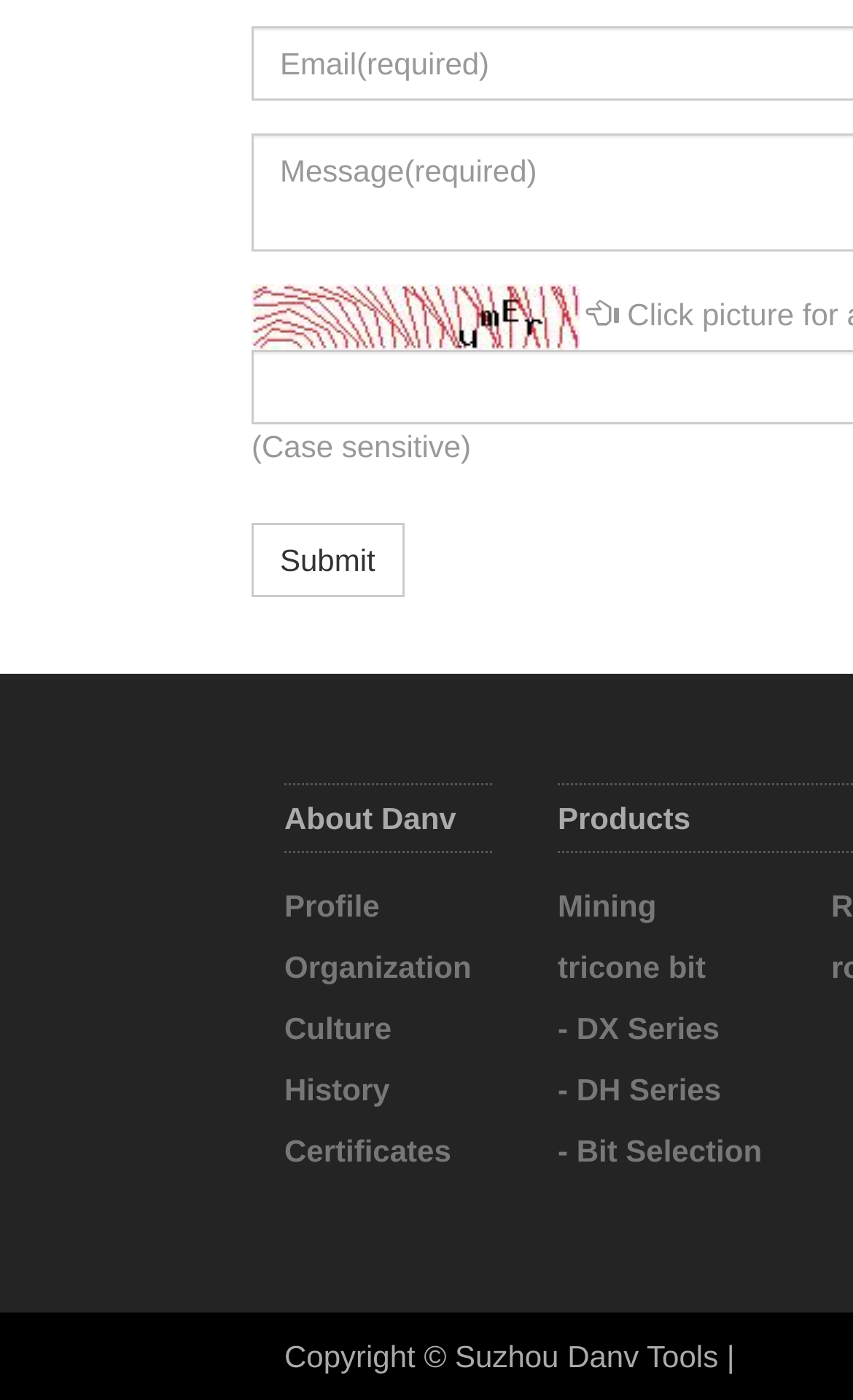Locate the bounding box coordinates of the element that should be clicked to execute the following instruction: "view Profile".

[0.333, 0.635, 0.445, 0.66]